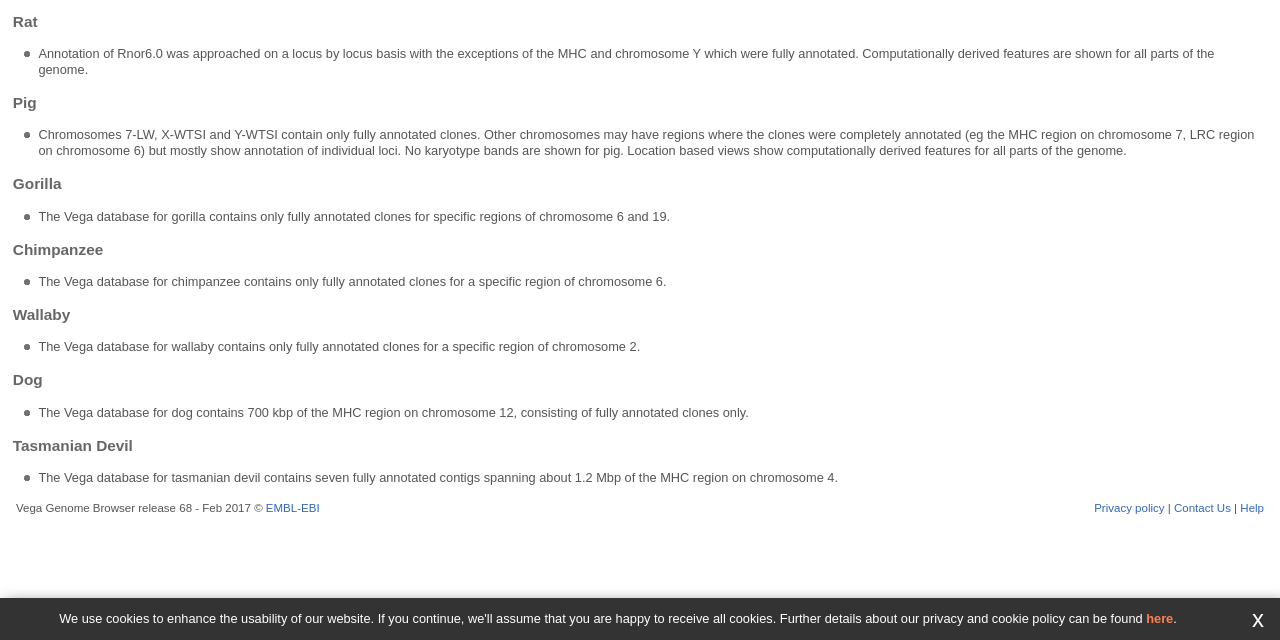Based on the element description: "EMBL-EBI", identify the UI element and provide its bounding box coordinates. Use four float numbers between 0 and 1, [left, top, right, bottom].

[0.208, 0.785, 0.25, 0.803]